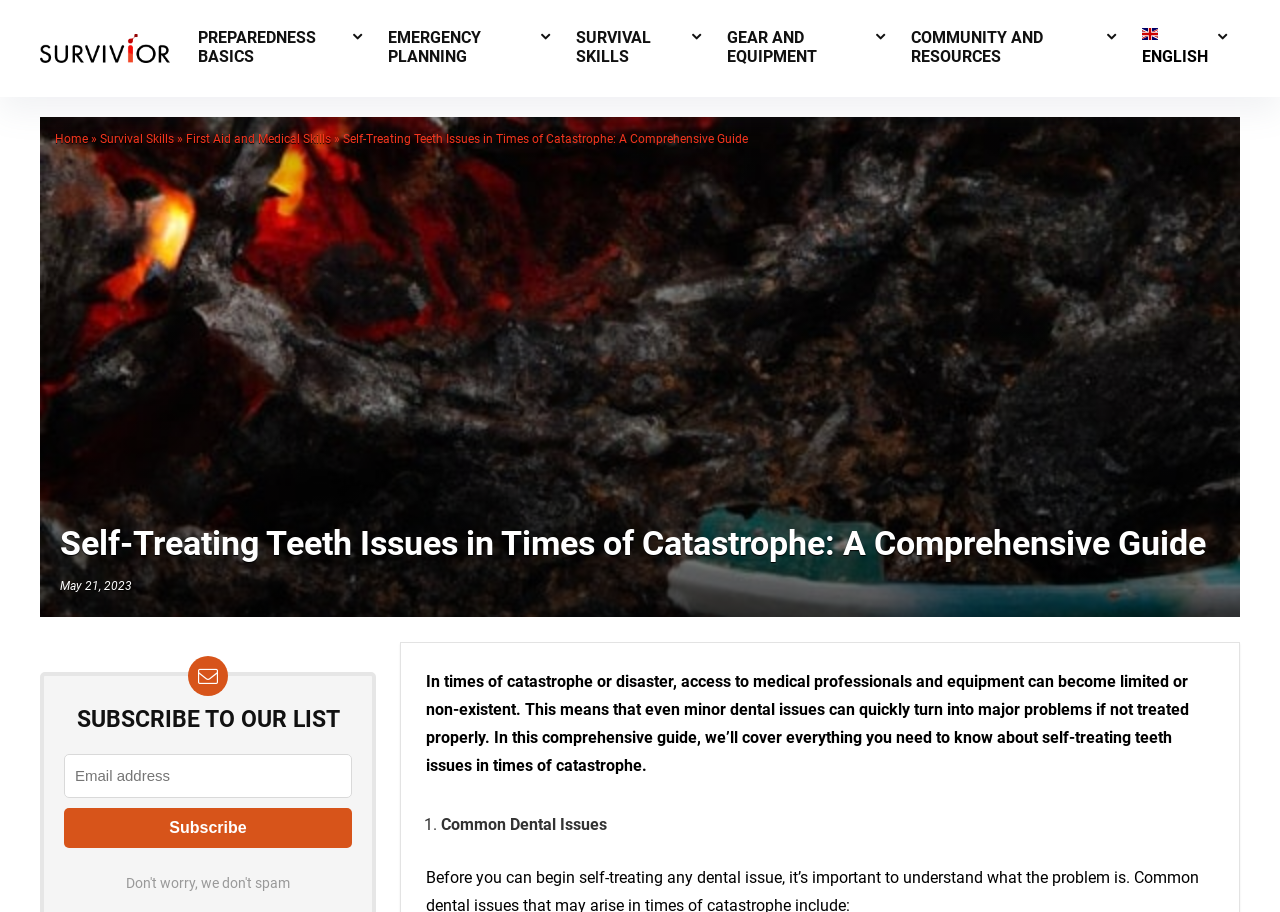Identify the coordinates of the bounding box for the element described below: "Community and Resources". Return the coordinates as four float numbers between 0 and 1: [left, top, right, bottom].

[0.701, 0.022, 0.882, 0.084]